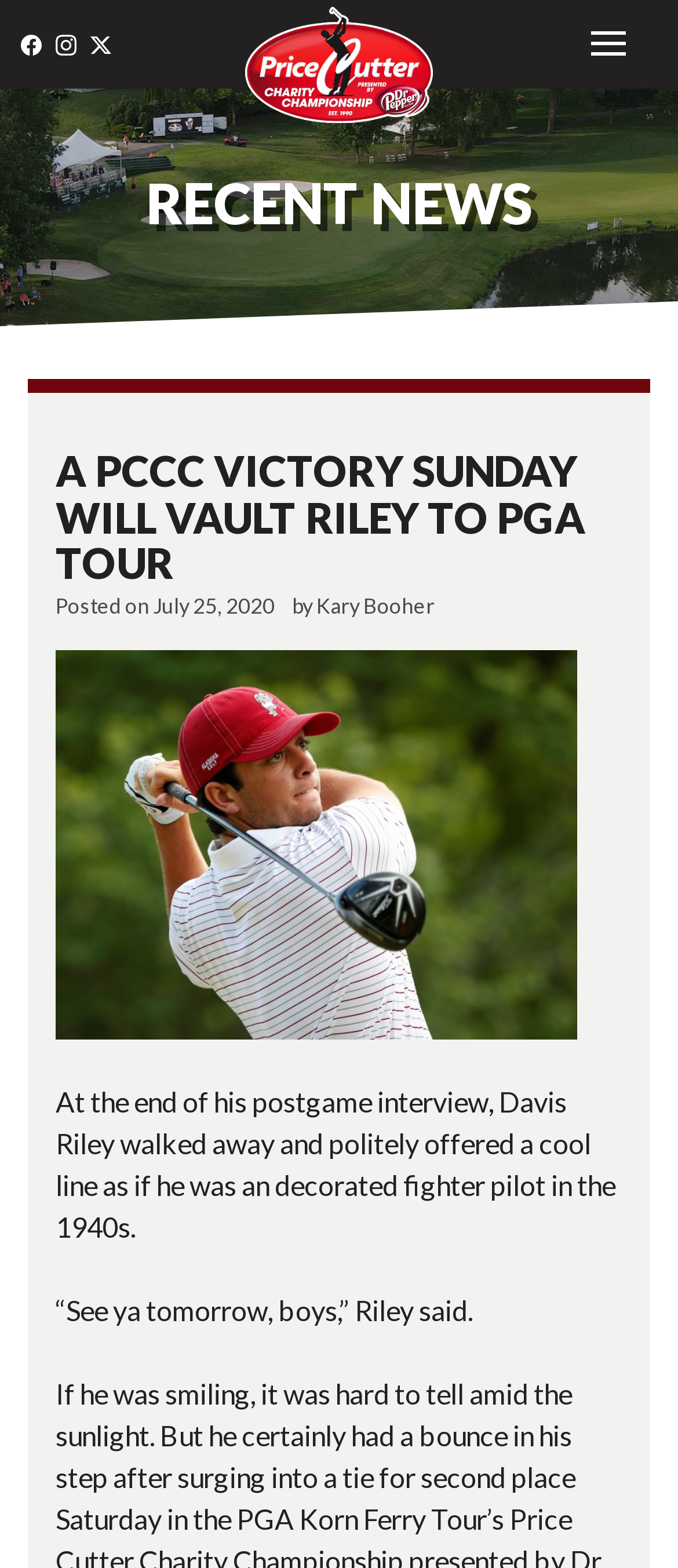Generate a thorough caption that explains the contents of the webpage.

The webpage appears to be a news article about a golf tournament, specifically the Price Cutter Charity Championship. At the top left corner, there are three social media links: Facebook, Instagram, and Twitter. Next to them, there is a link to the Price Cutter Charity Championship, accompanied by an image with the same name.

On the top right corner, there is a button labeled "MENU" that, when expanded, controls a menu container. Below the social media links and the championship link, there is a header section that spans the entire width of the page. This section contains a heading that reads "RECENT NEWS" and another heading that displays the title of the article, "A PCCC VICTORY SUNDAY WILL VAULT RILEY TO PGA TOUR".

Below the headings, there is a section that provides information about the article, including the posting date, "July 25, 2020", and the author, "Kary Booher". To the right of this section, there is an image with the filename "051716_MGO_Regionals_RS034".

The main content of the article begins below the image, with a paragraph of text that describes Davis Riley's post-game interview. The text is followed by a quote from Riley, "“See ya tomorrow, boys,” Riley said.'